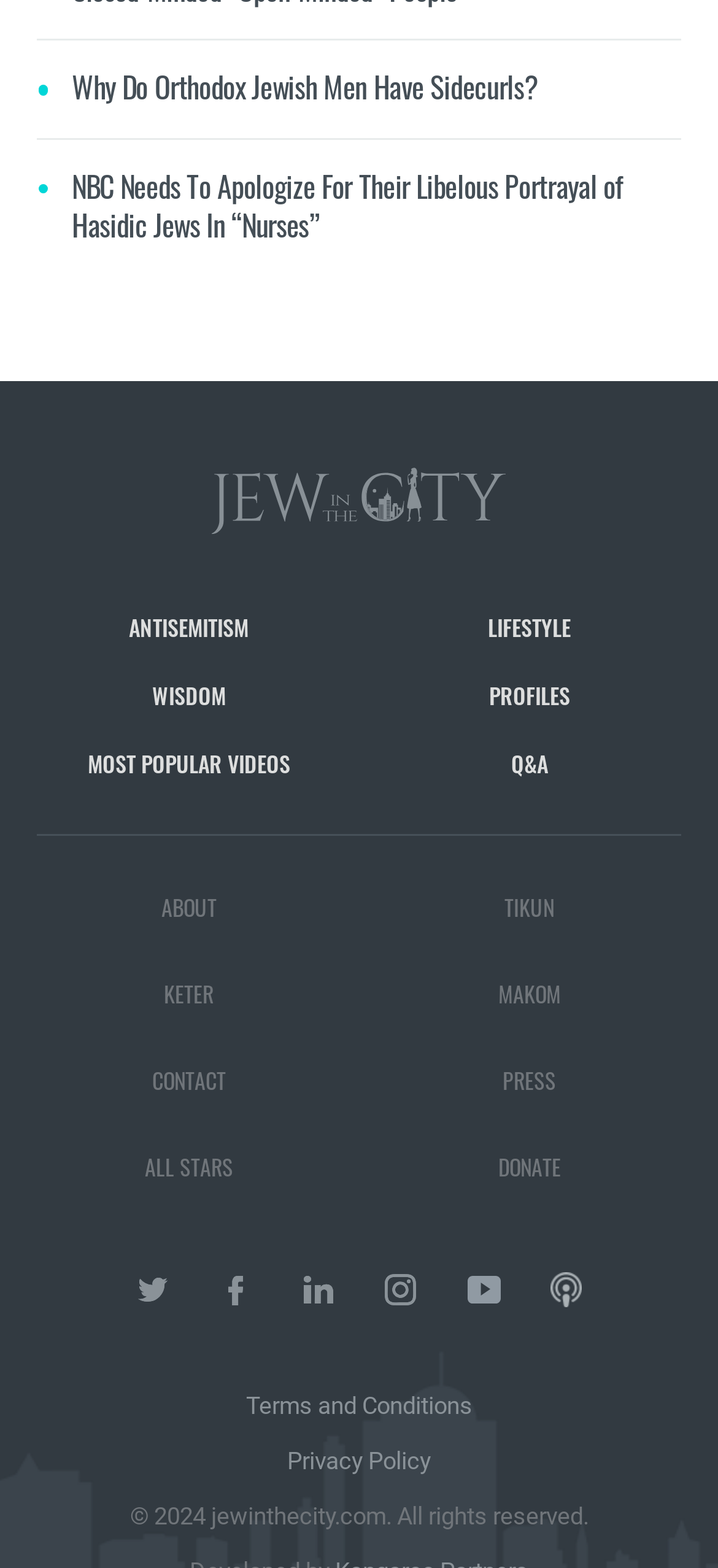Please determine the bounding box coordinates of the element's region to click in order to carry out the following instruction: "Click on the link to learn about how Israelis are fighting this war". The coordinates should be four float numbers between 0 and 1, i.e., [left, top, right, bottom].

[0.1, 0.01, 0.759, 0.063]